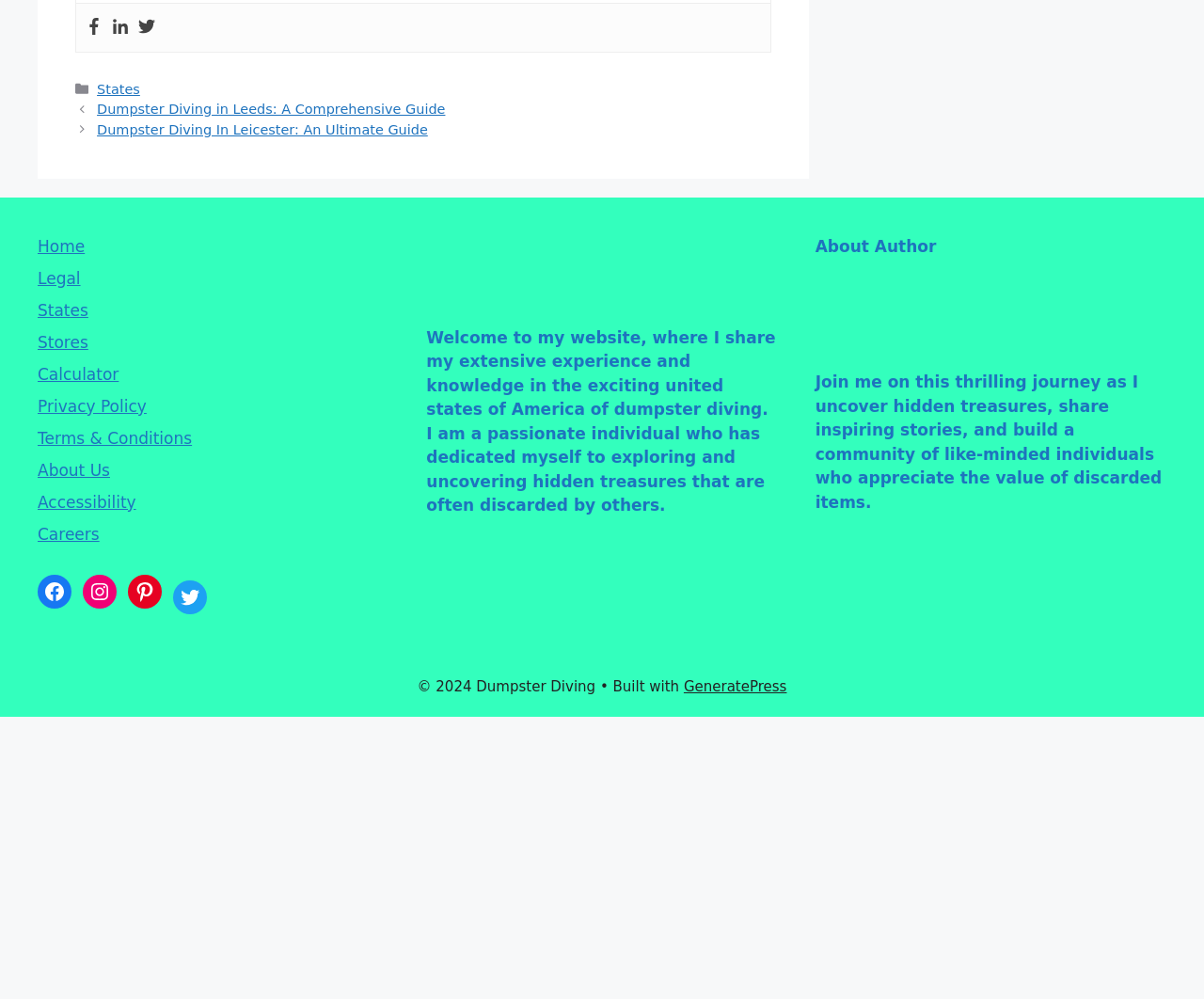Please locate the clickable area by providing the bounding box coordinates to follow this instruction: "Click on the Facebook link".

[0.071, 0.018, 0.085, 0.037]